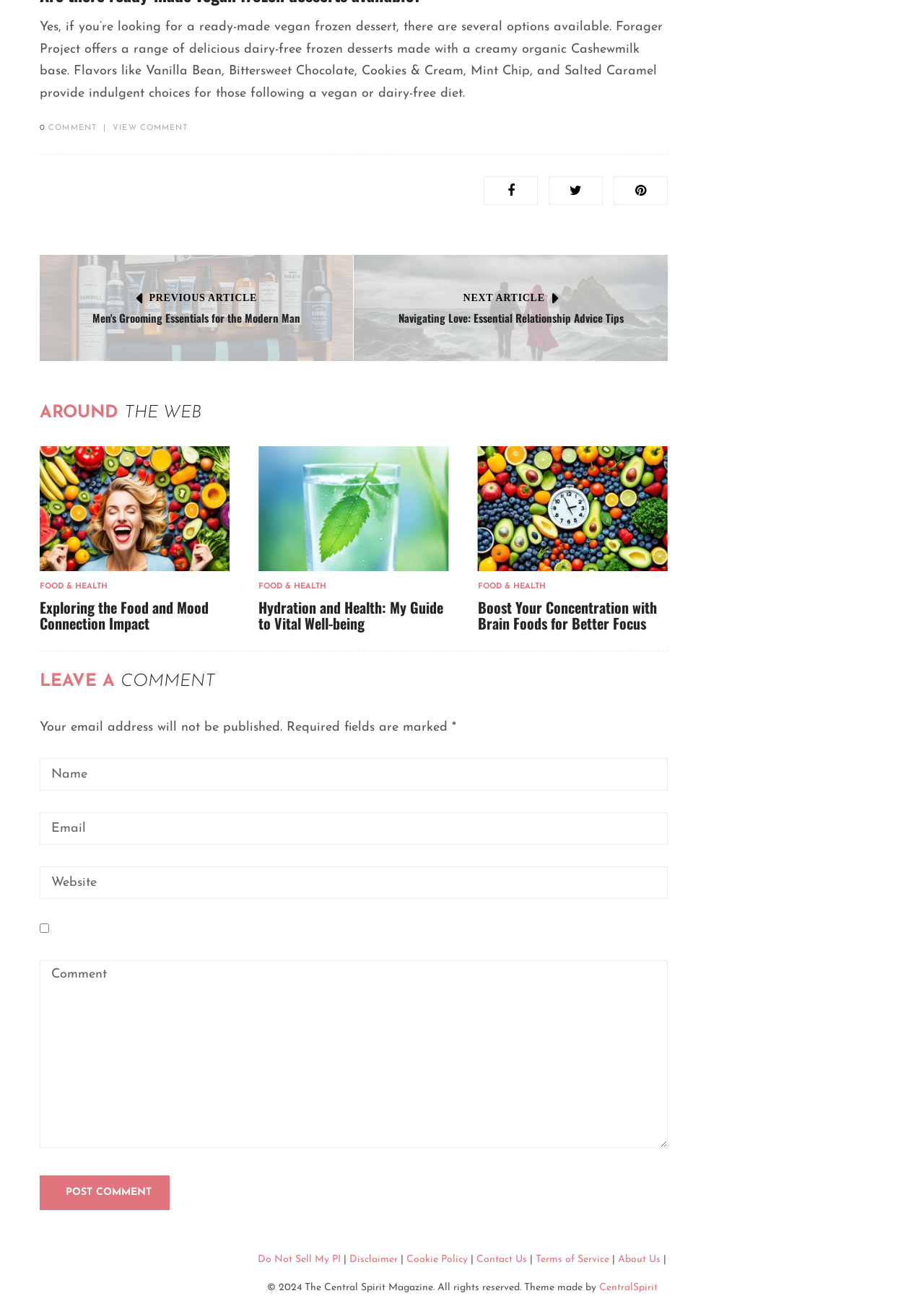Give a concise answer using one word or a phrase to the following question:
What is the topic of the first article?

Men's Grooming Essentials